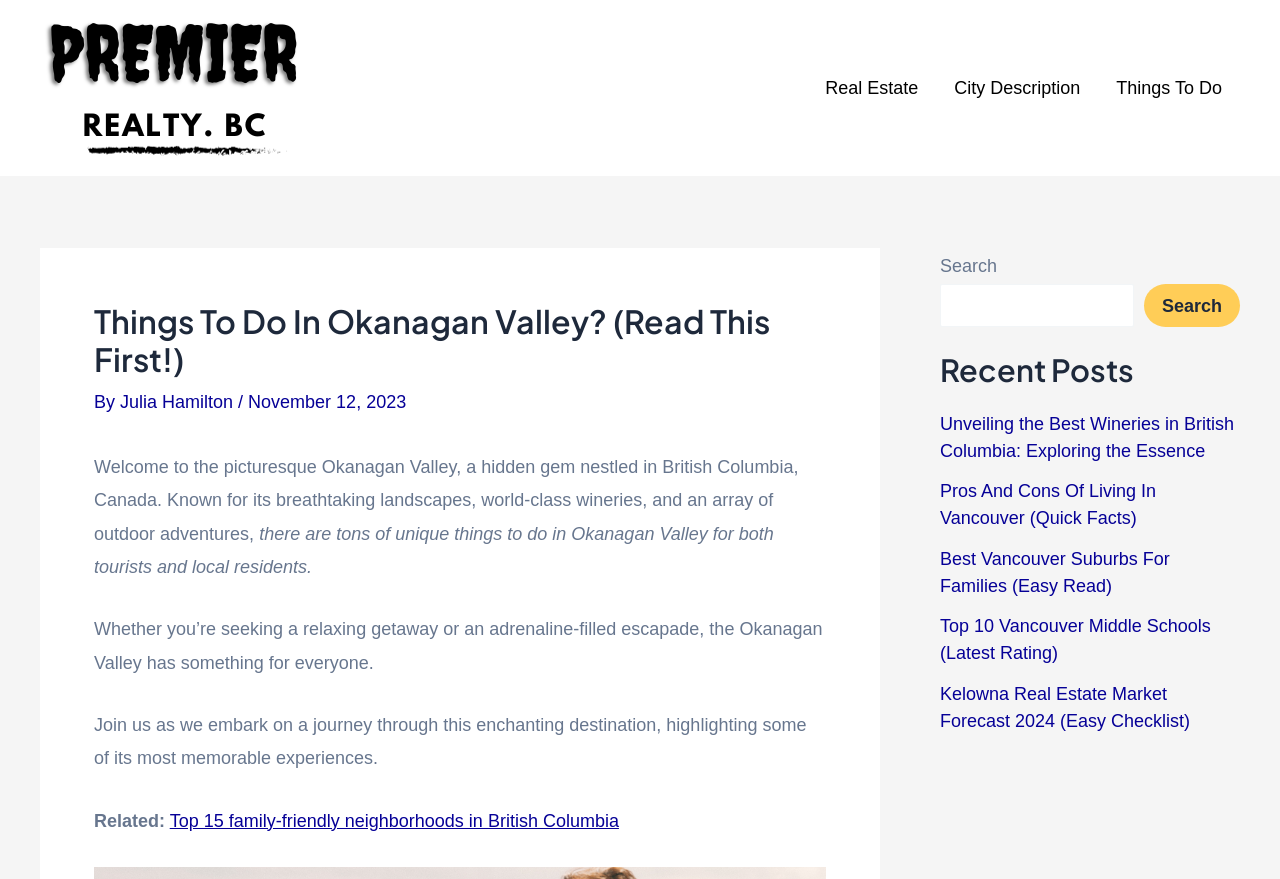Locate the bounding box coordinates of the clickable area to execute the instruction: "Read the article about Top 15 family-friendly neighborhoods in British Columbia". Provide the coordinates as four float numbers between 0 and 1, represented as [left, top, right, bottom].

[0.133, 0.922, 0.484, 0.945]